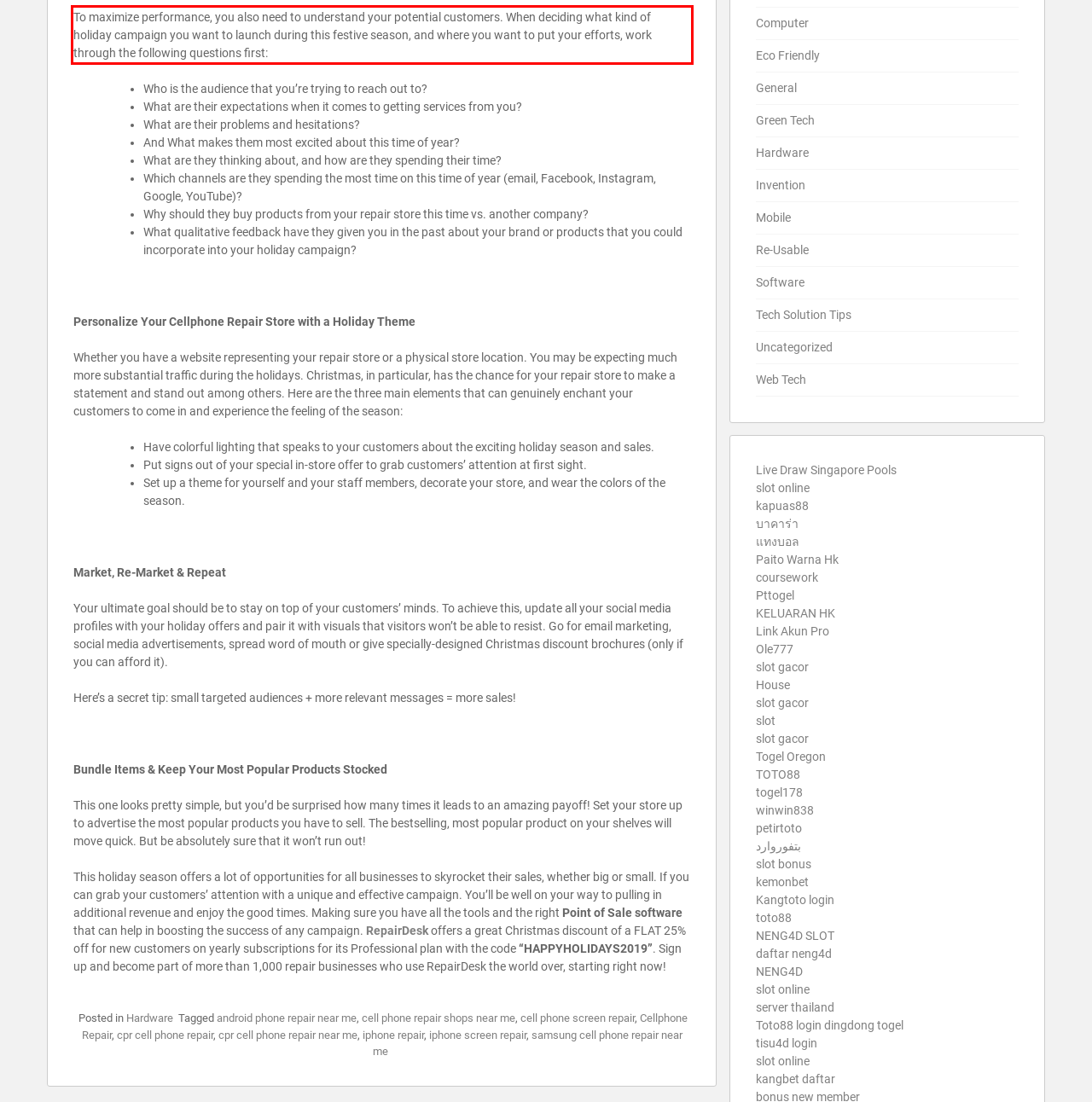Look at the webpage screenshot and recognize the text inside the red bounding box.

To maximize performance, you also need to understand your potential customers. When deciding what kind of holiday campaign you want to launch during this festive season, and where you want to put your efforts, work through the following questions first: